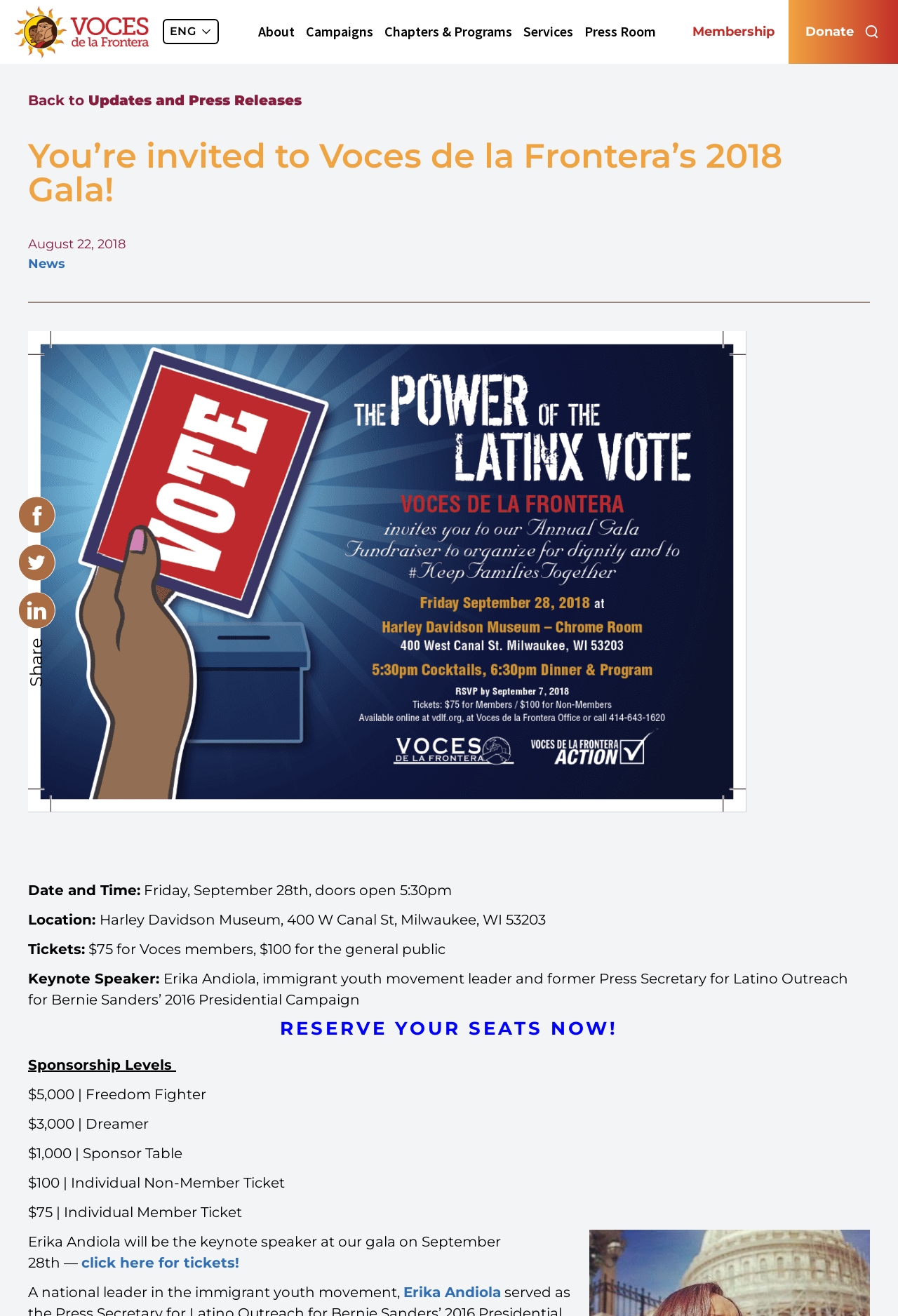Who is the keynote speaker?
Please provide a single word or phrase as the answer based on the screenshot.

Erika Andiola